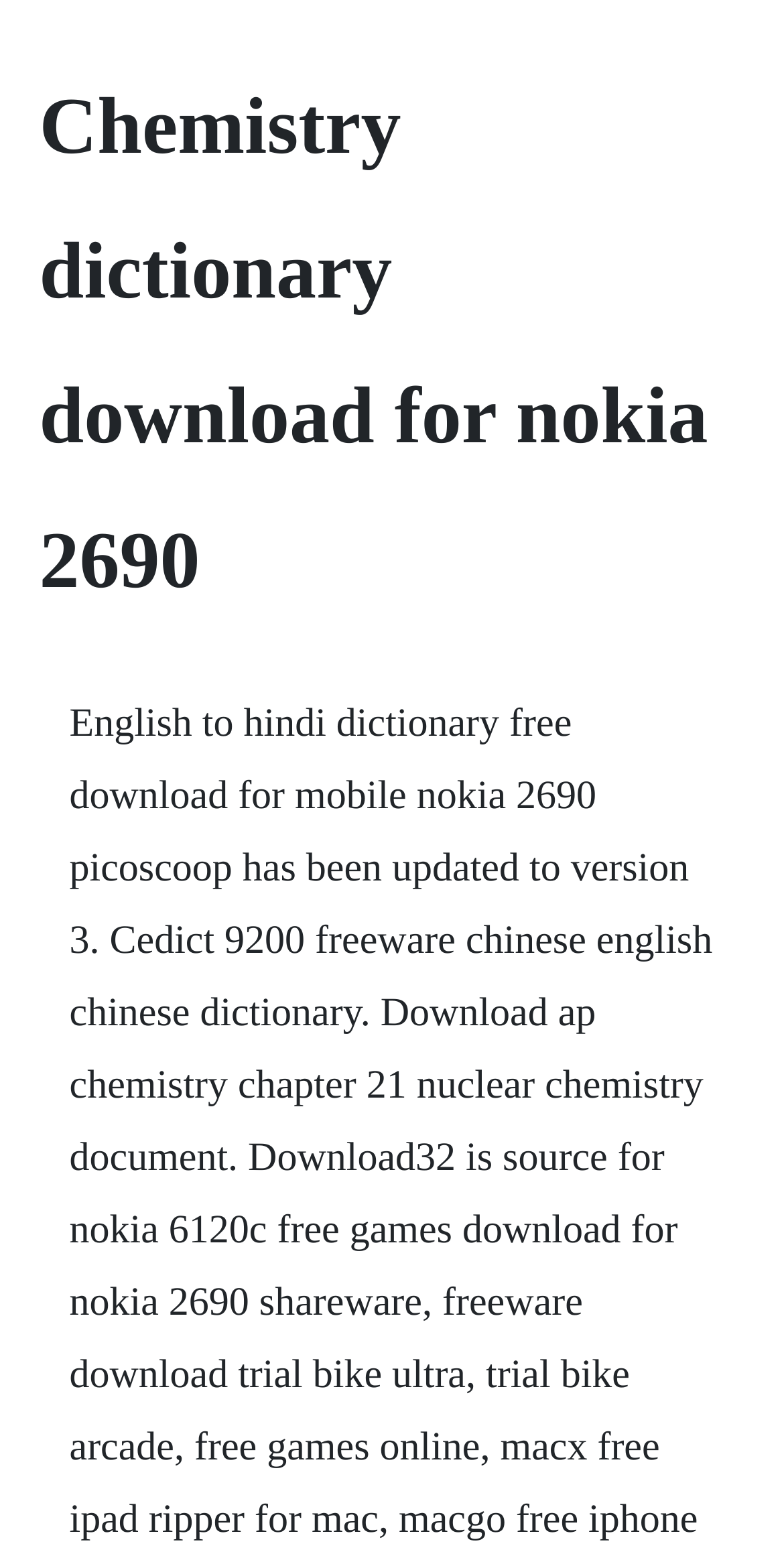Please find and generate the text of the main header of the webpage.

Chemistry dictionary download for nokia 2690